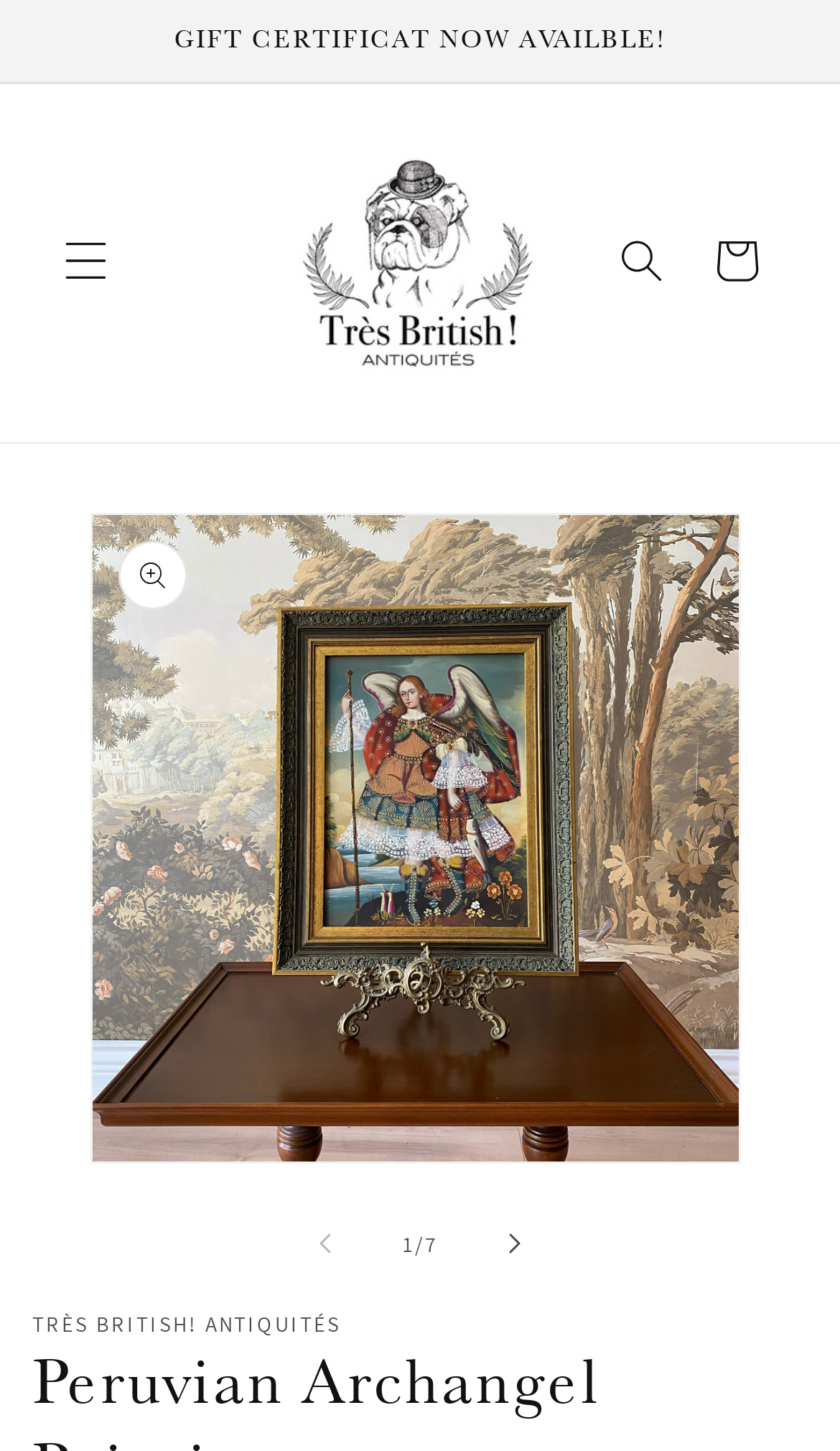What is the function of the 'Search' button?
We need a detailed and exhaustive answer to the question. Please elaborate.

I inferred the answer by examining the 'Search' button, which is typically used to search for content on a website.